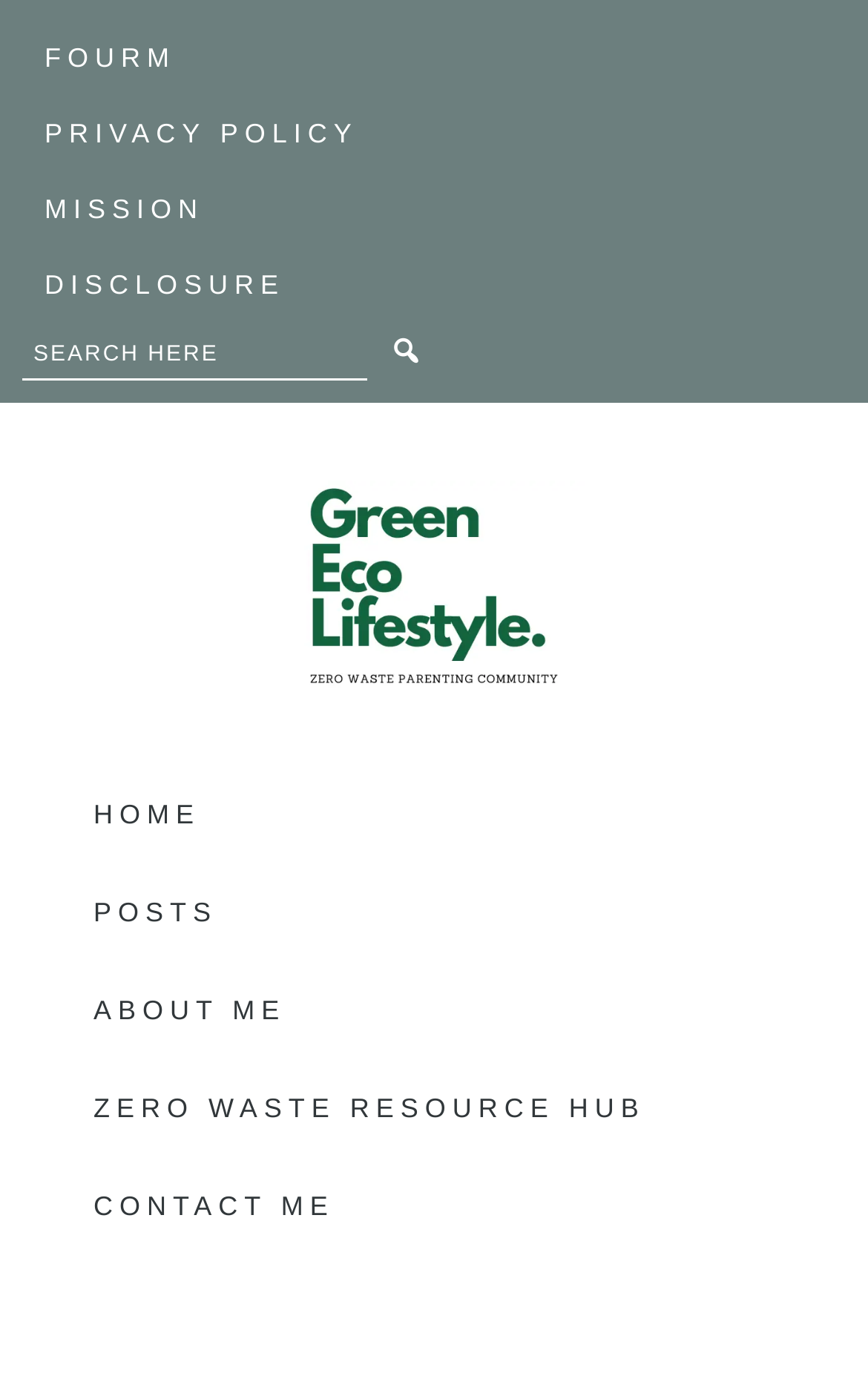Specify the bounding box coordinates of the region I need to click to perform the following instruction: "visit zero waste resource hub". The coordinates must be four float numbers in the range of 0 to 1, i.e., [left, top, right, bottom].

[0.108, 0.766, 0.892, 0.817]